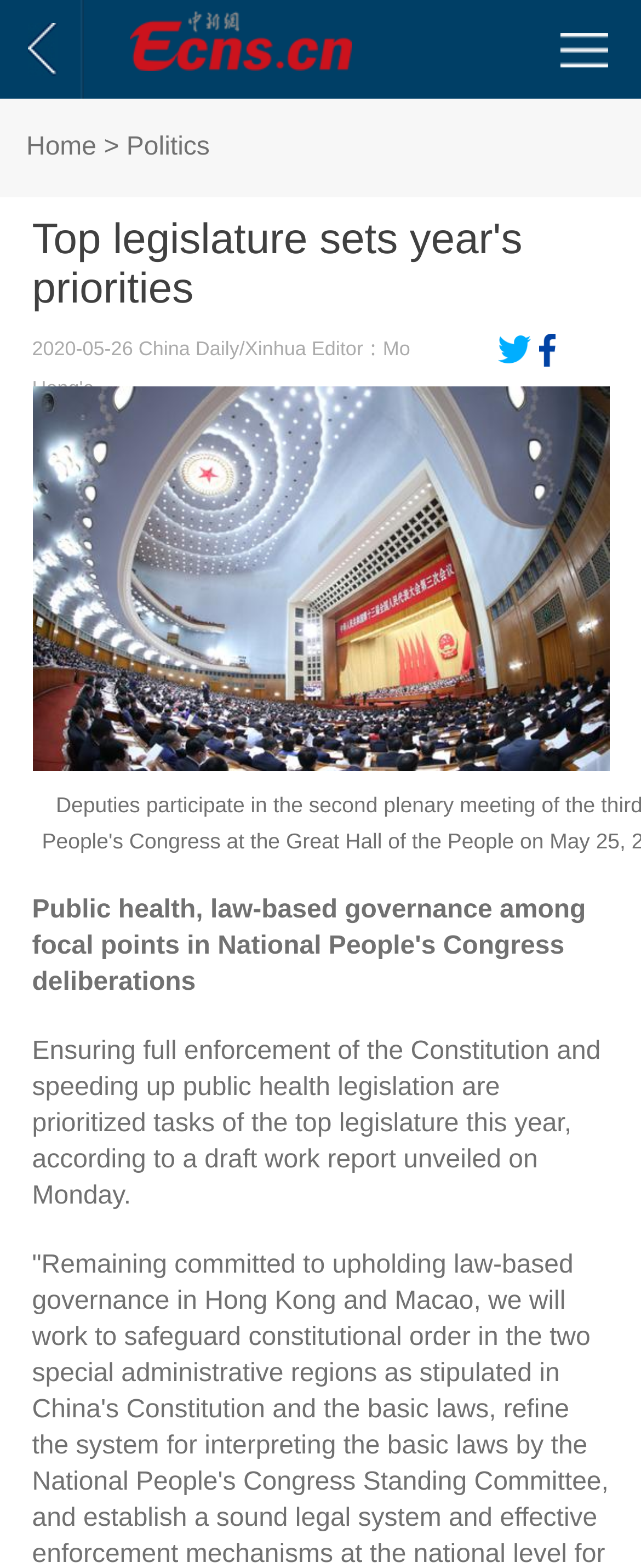With reference to the screenshot, provide a detailed response to the question below:
What is the category of the news article?

I found the category of the news article by looking at the text '> Politics' which is located above the main heading.